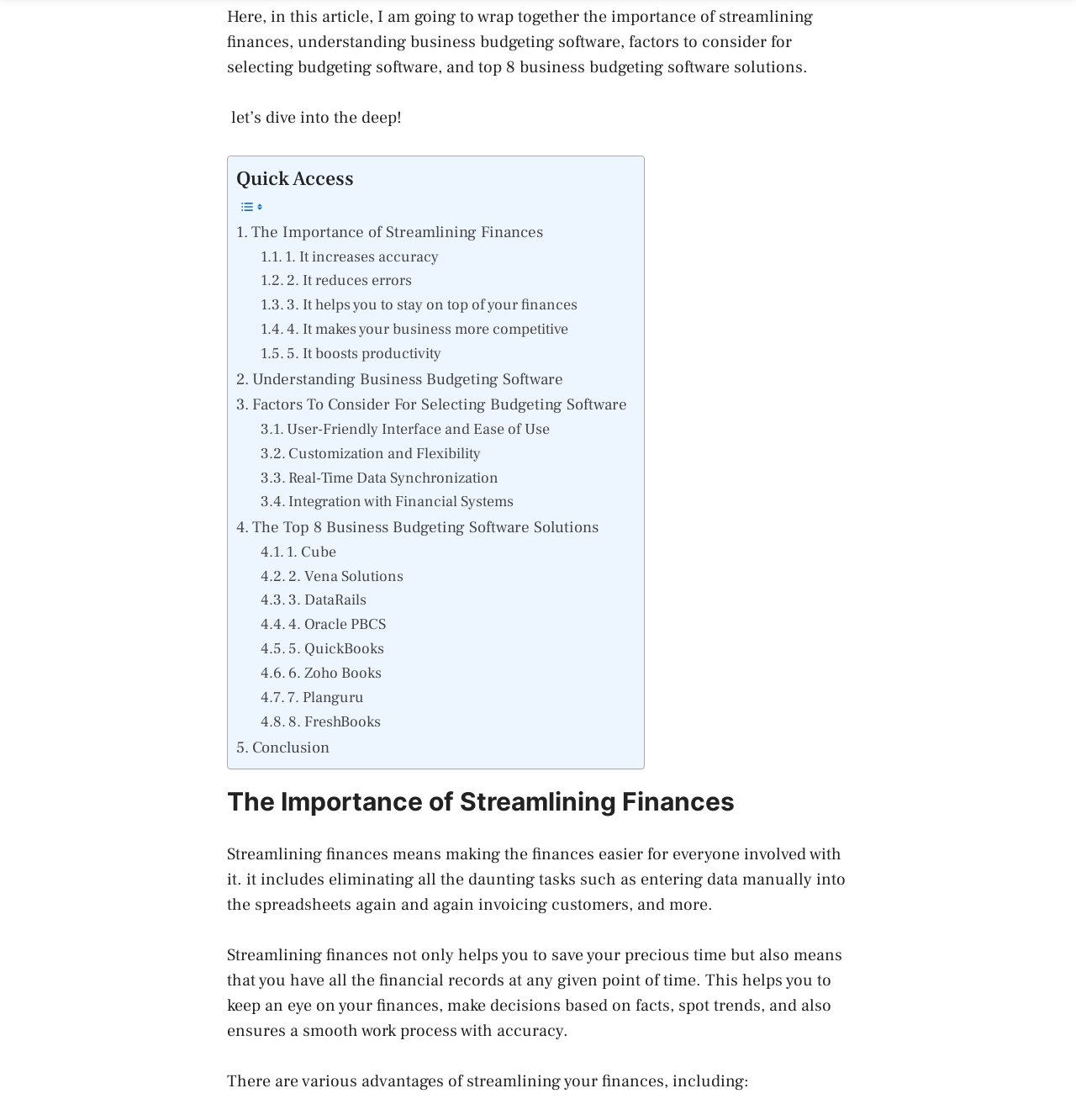Please identify the coordinates of the bounding box for the clickable region that will accomplish this instruction: "Check the 'Conclusion'".

[0.22, 0.656, 0.306, 0.679]